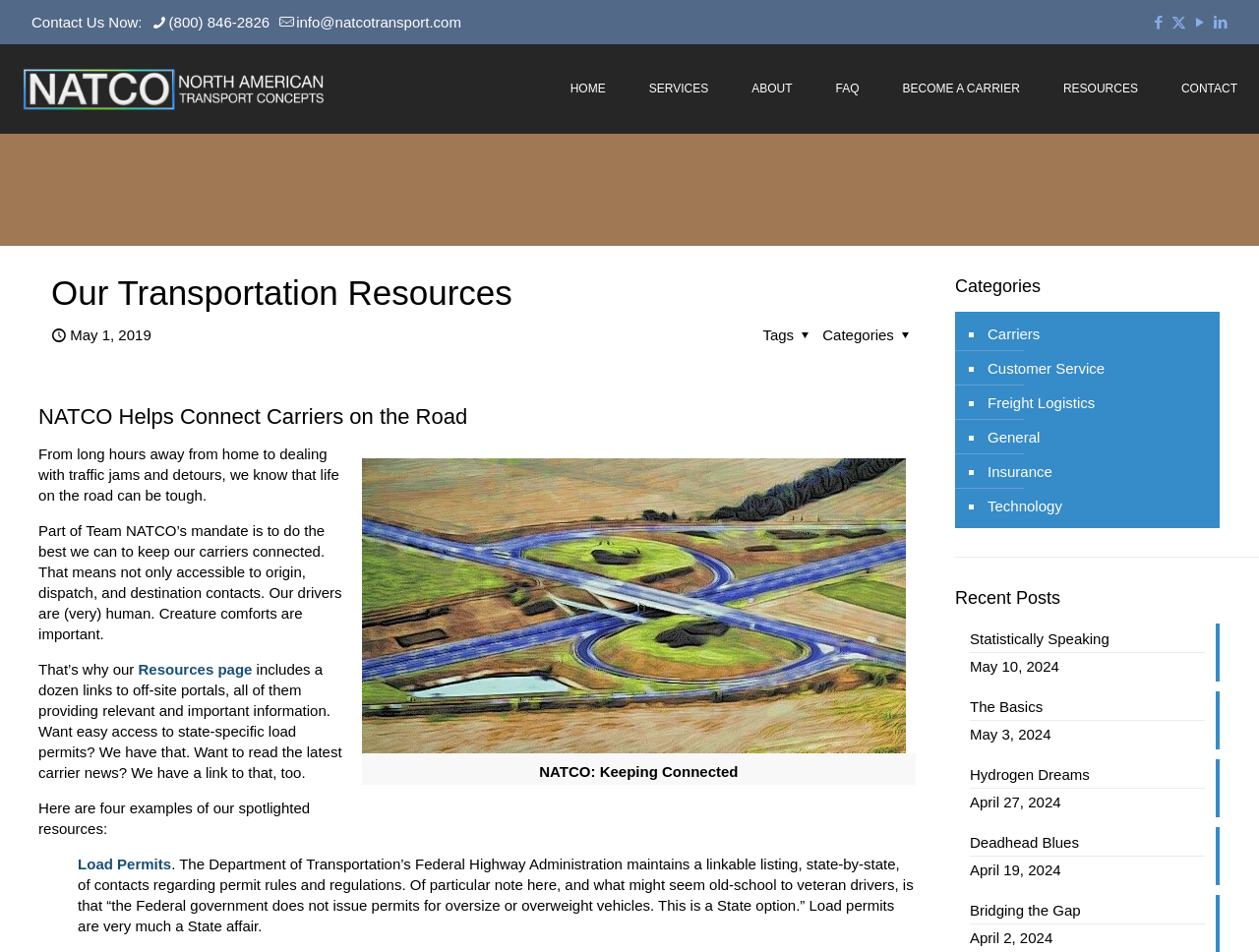Show the bounding box coordinates for the HTML element described as: "RESOURCES".

[0.829, 0.067, 0.919, 0.119]